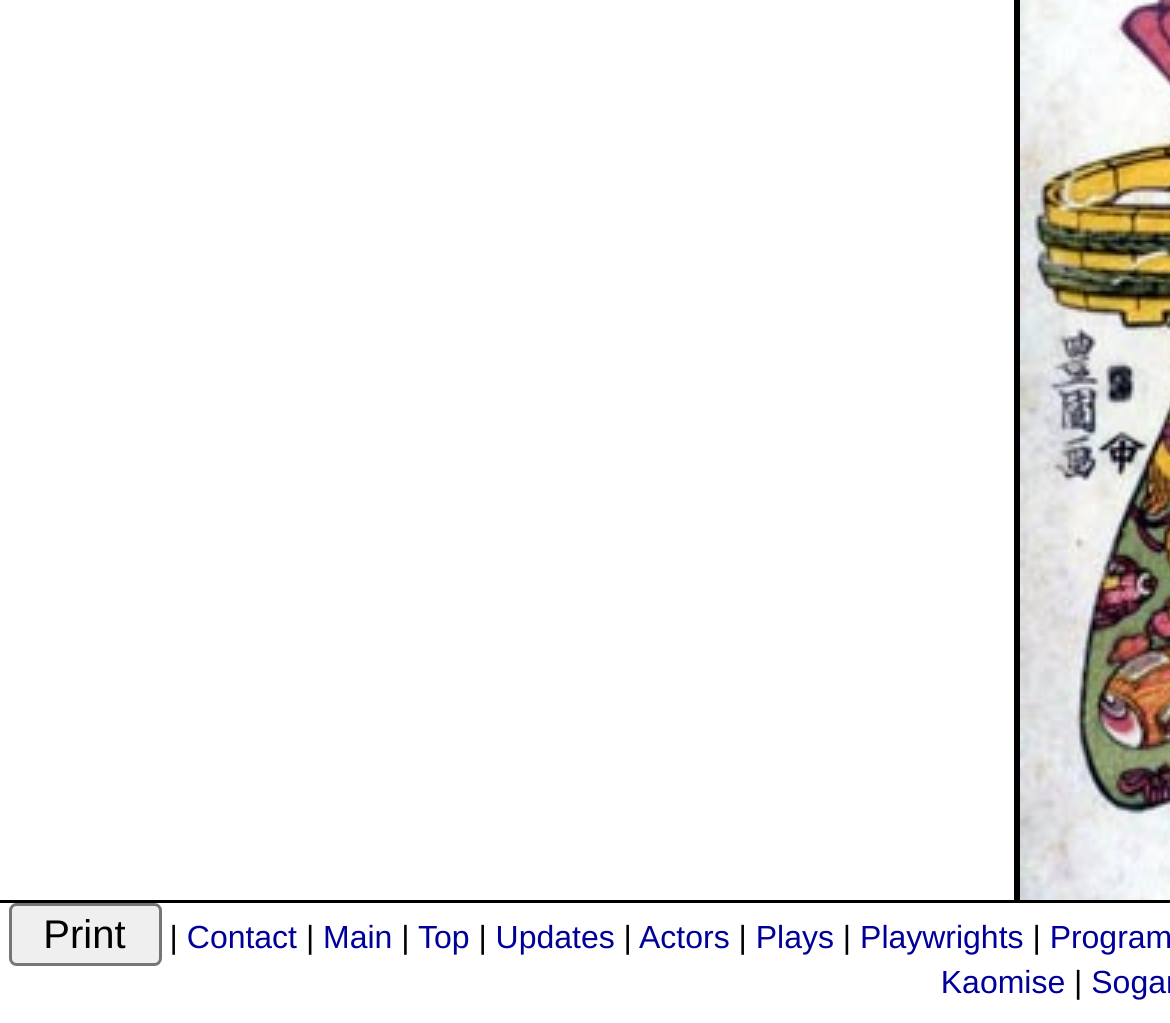Determine the bounding box coordinates of the clickable element to complete this instruction: "contact us". Provide the coordinates in the format of four float numbers between 0 and 1, [left, top, right, bottom].

[0.16, 0.9, 0.254, 0.935]